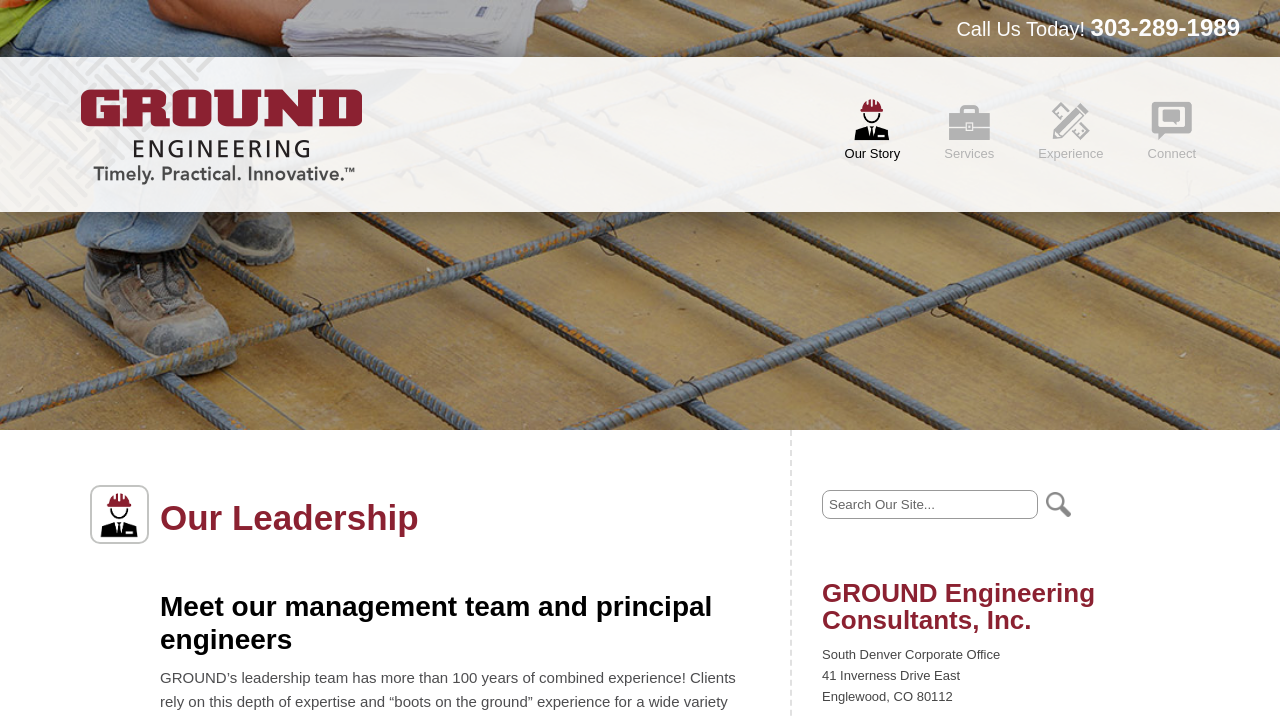What is the company name?
Please answer the question with as much detail and depth as you can.

I found the company name by looking at the heading element that contains the text 'GROUND Engineering Consultants, Inc.' which is located at the bottom of the page.